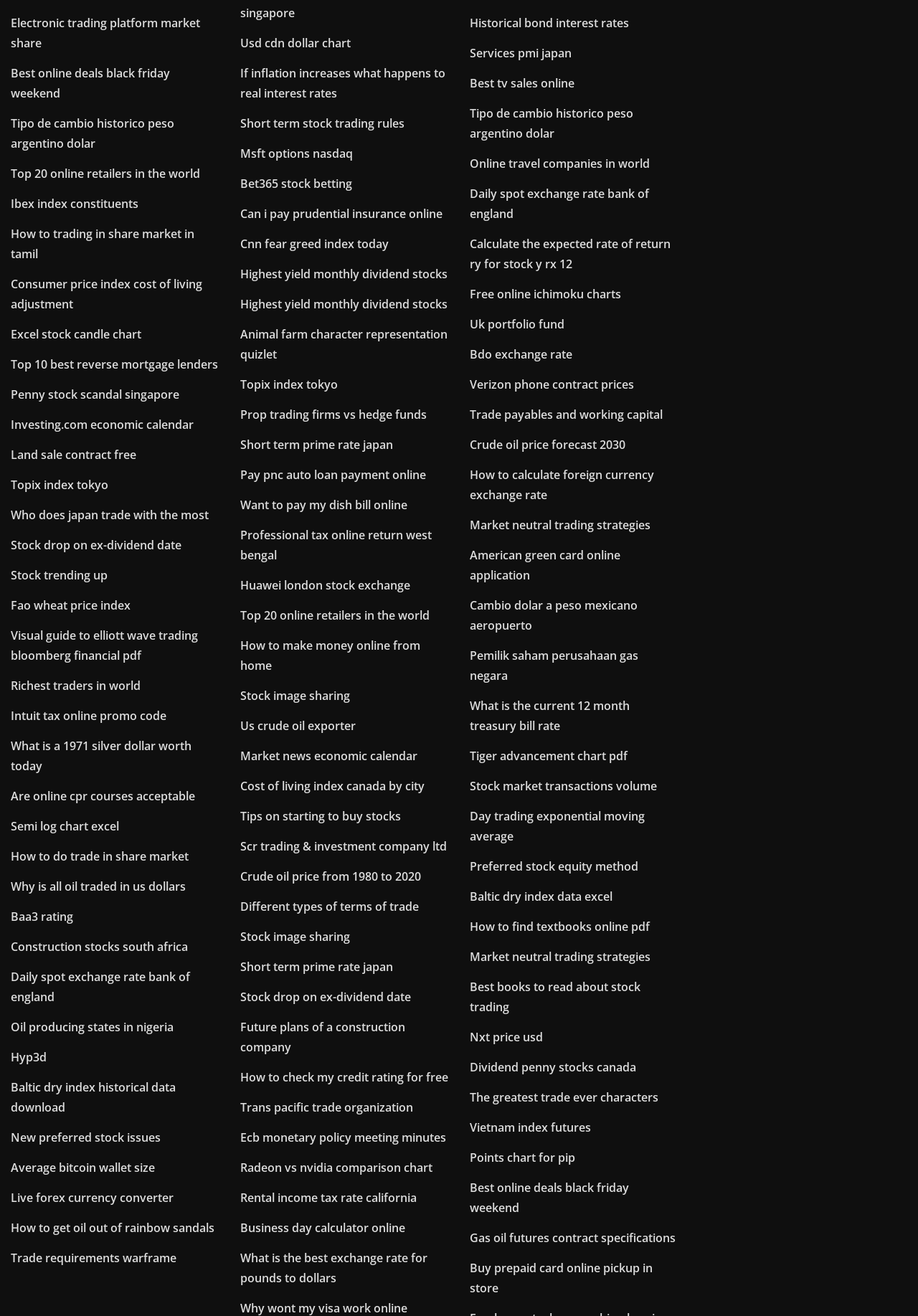Show the bounding box coordinates for the element that needs to be clicked to execute the following instruction: "Check 'Daily spot exchange rate bank of england'". Provide the coordinates in the form of four float numbers between 0 and 1, i.e., [left, top, right, bottom].

[0.012, 0.736, 0.207, 0.763]